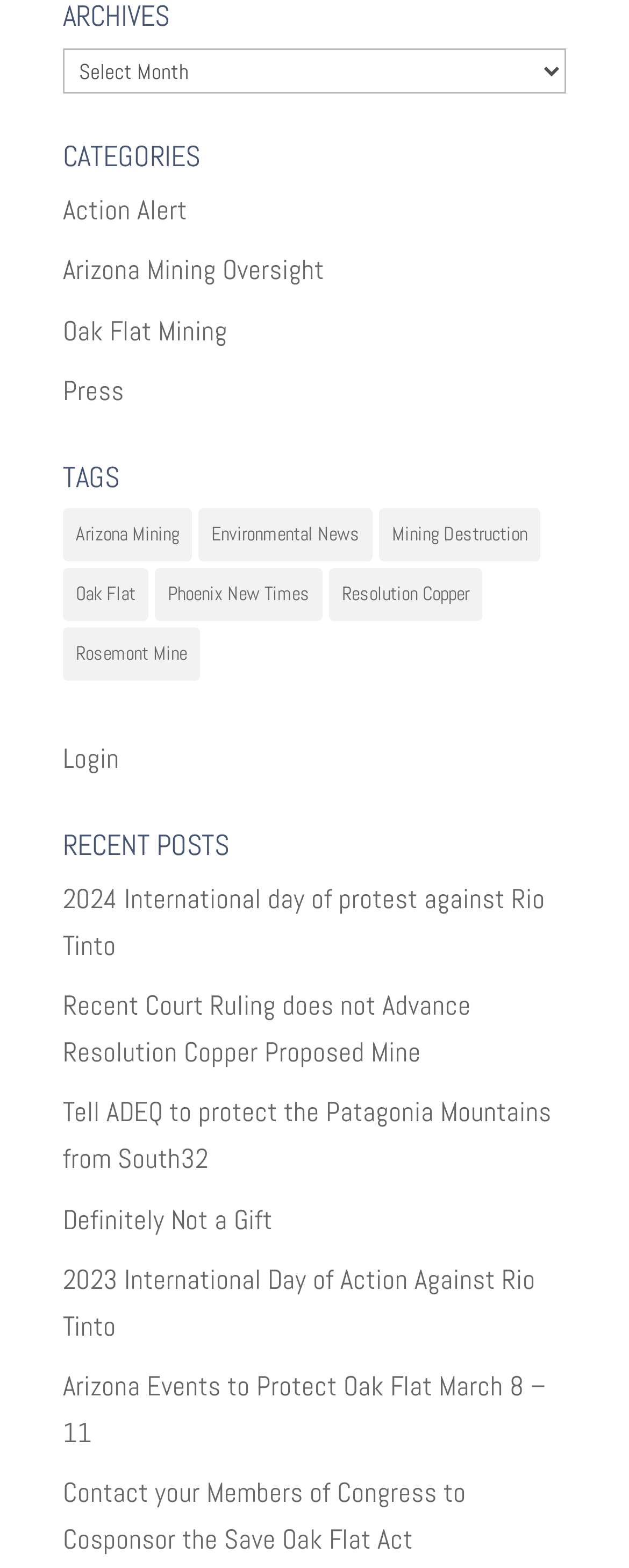Given the following UI element description: "Oak Flat Mining", find the bounding box coordinates in the webpage screenshot.

[0.1, 0.199, 0.362, 0.222]